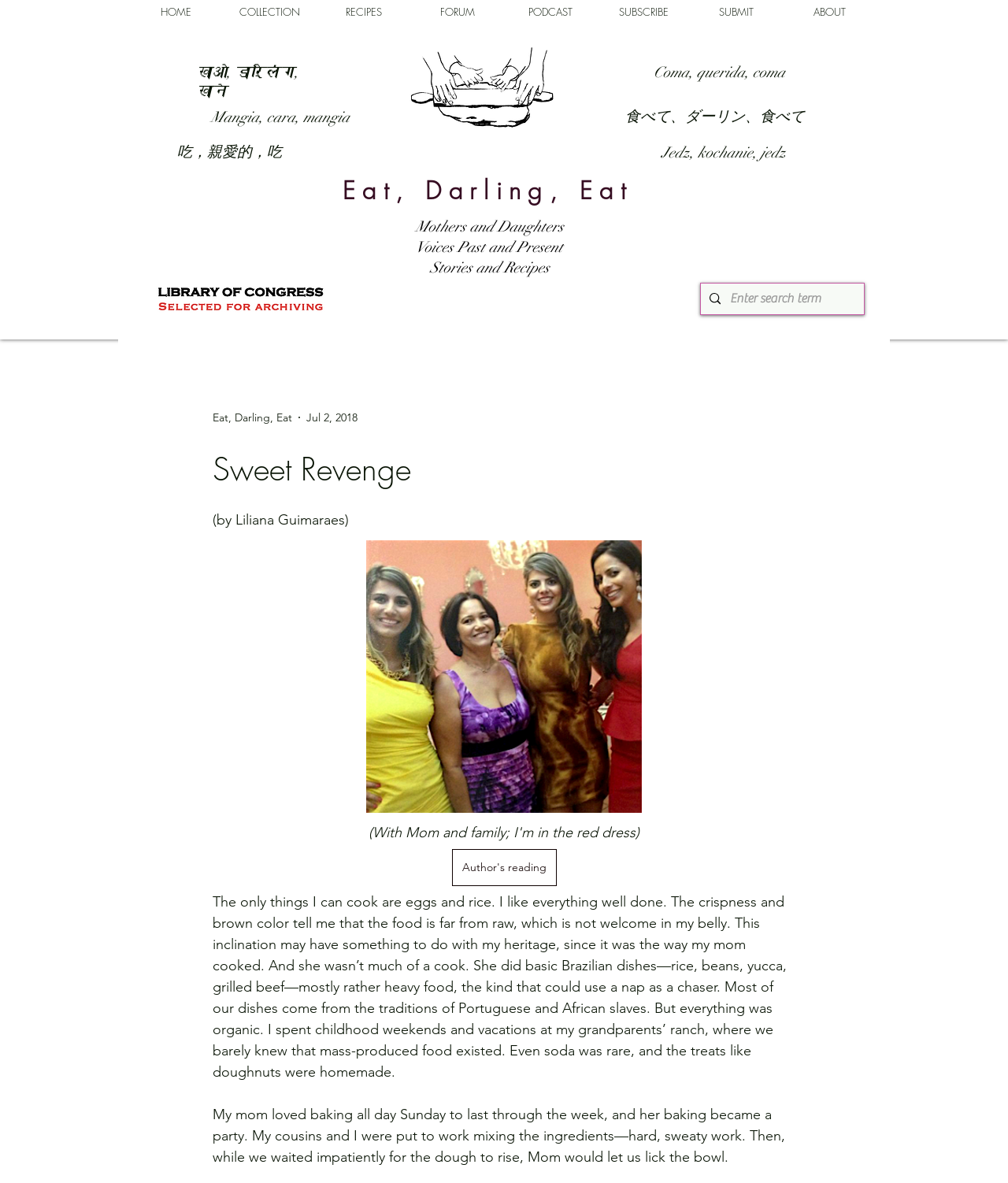Find the bounding box coordinates of the clickable region needed to perform the following instruction: "Click the ABOUT link". The coordinates should be provided as four float numbers between 0 and 1, i.e., [left, top, right, bottom].

[0.777, 0.0, 0.869, 0.02]